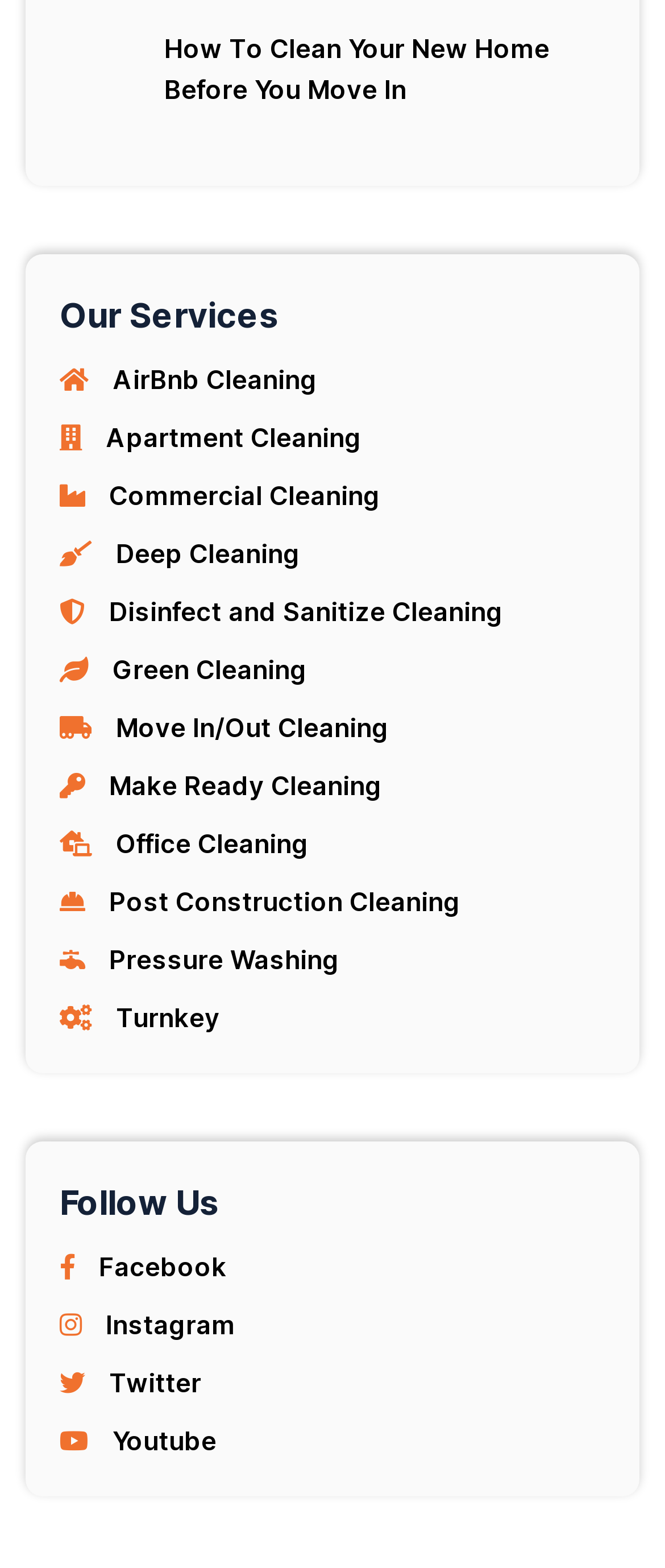Analyze the image and deliver a detailed answer to the question: How many links are there under 'Our Services'?

By counting the links under the 'Our Services' section, I can see that there are 11 links in total, each representing a different cleaning service offered by the company.